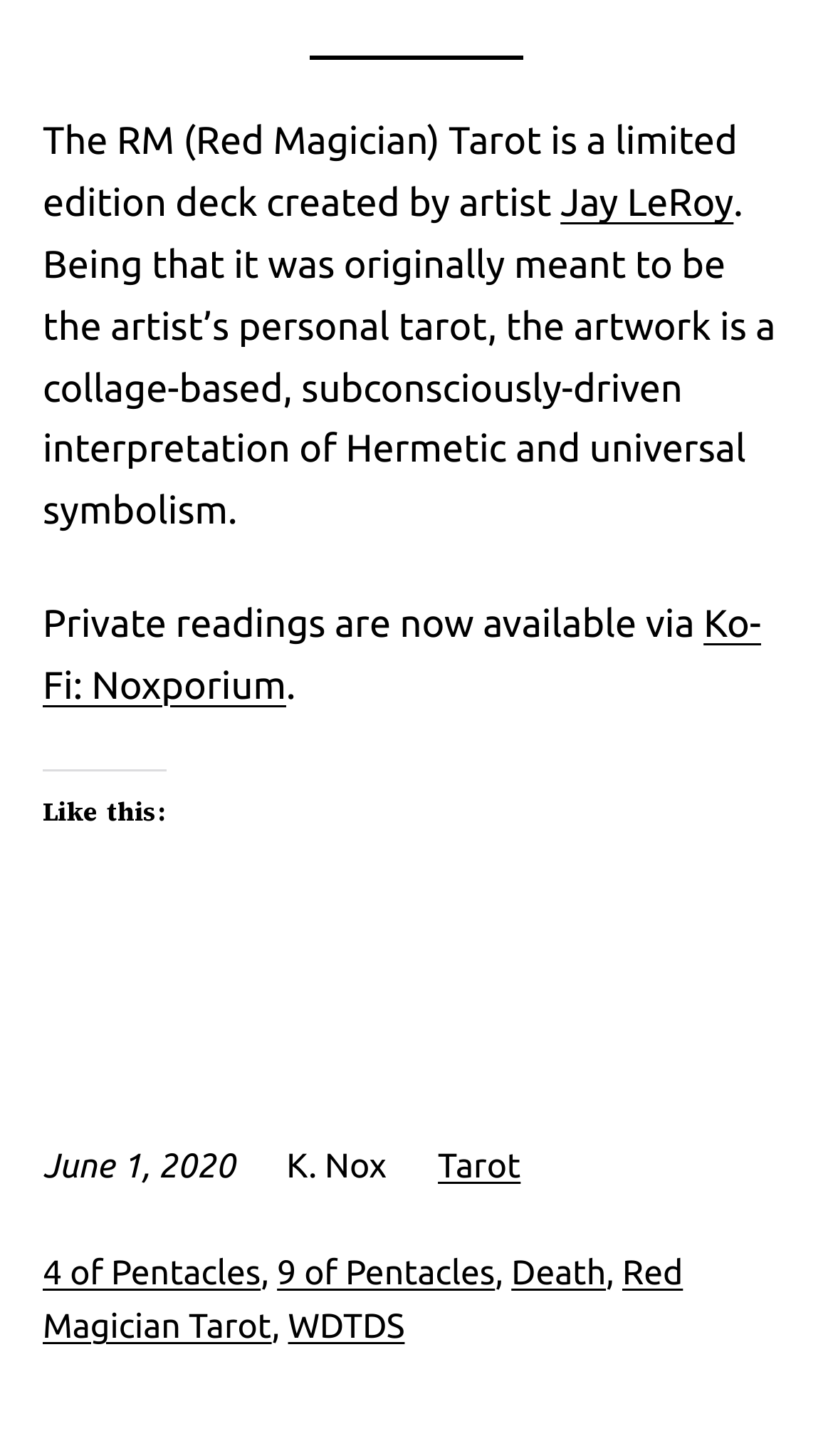Extract the bounding box of the UI element described as: "WDTDS".

[0.346, 0.898, 0.486, 0.925]